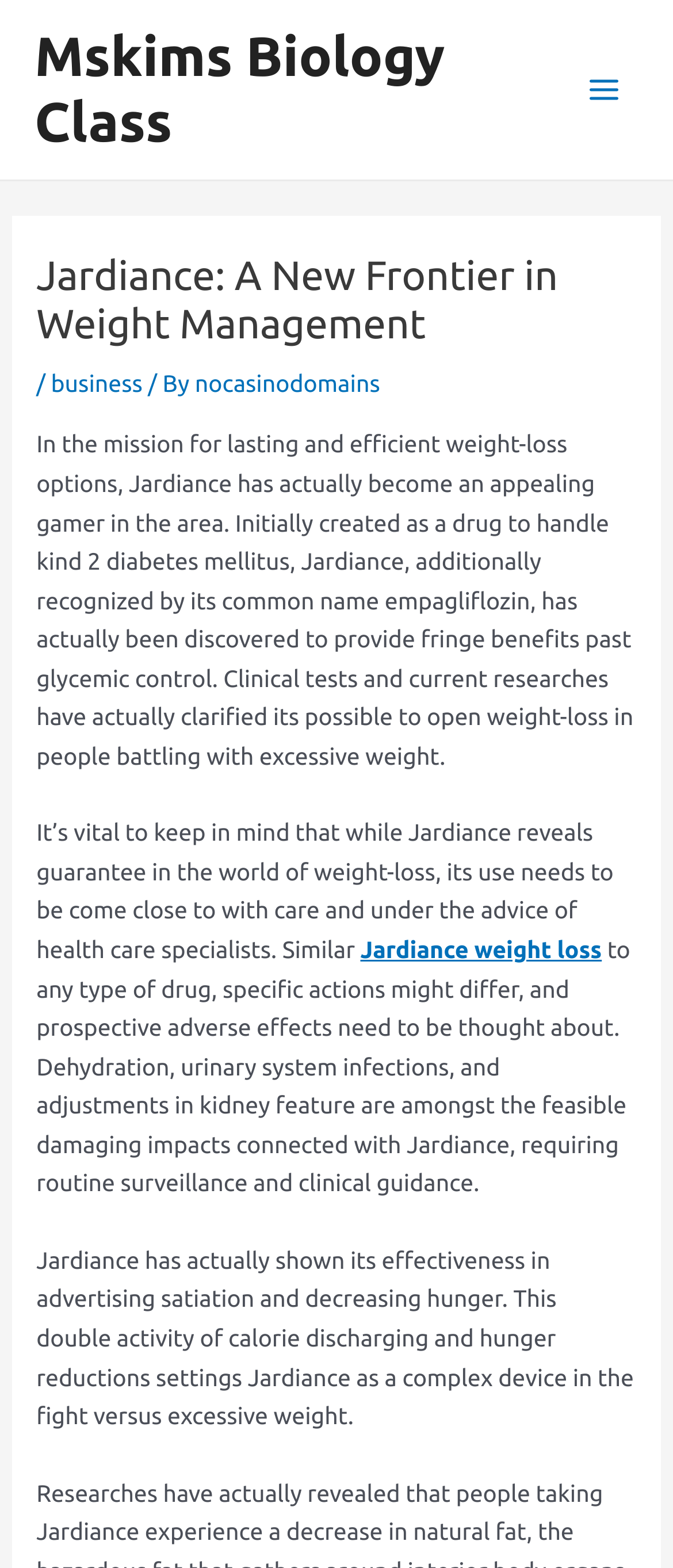What is the dual action of Jardiance?
Refer to the image and give a detailed response to the question.

The webpage states that Jardiance has shown its effectiveness in advertising satiation and decreasing hunger, which sets Jardiance as a complex device in the fight versus excessive weight, with a dual action of calorie discharging and hunger reductions.